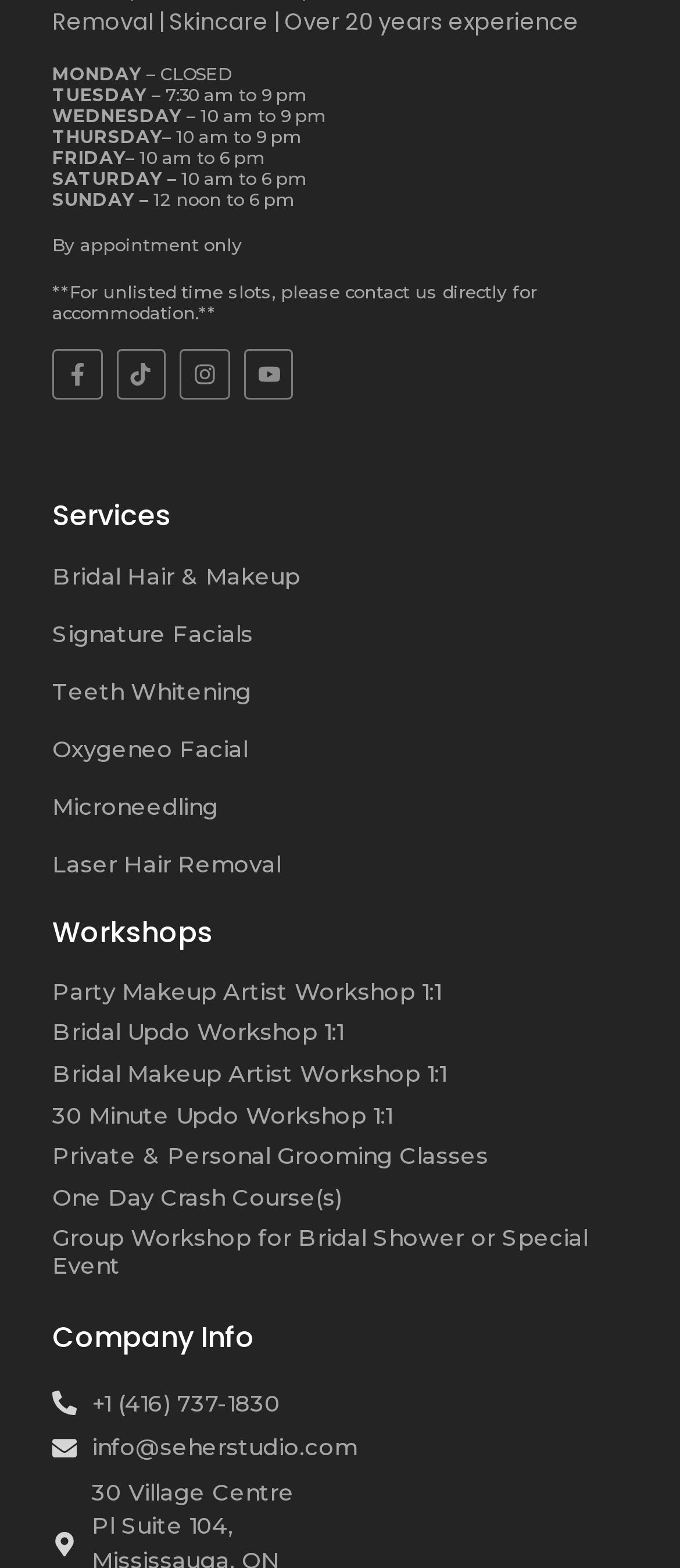Please find the bounding box coordinates of the element that must be clicked to perform the given instruction: "Send an email to the studio". The coordinates should be four float numbers from 0 to 1, i.e., [left, top, right, bottom].

[0.077, 0.913, 0.474, 0.934]